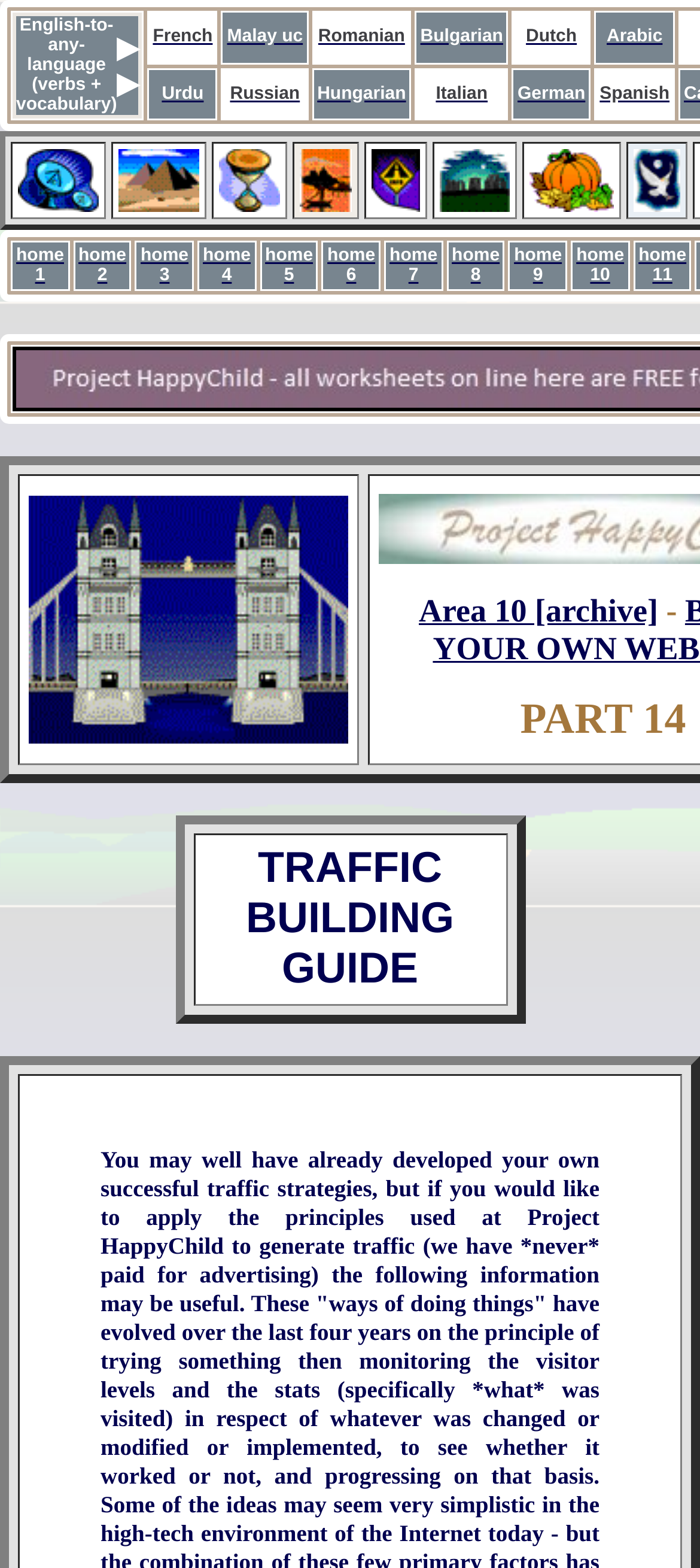Give a detailed explanation of the elements present on the webpage.

This webpage is a resource hub for education and learning, with a focus on language, literacy, and educational resources. The page is divided into a grid layout, with multiple sections and links to various resources.

At the top of the page, there is a section with links to language resources, including English-to-any-language translation, as well as links to specific languages such as French, Malay, Romanian, and more.

Below this section, there are several rows of links to educational resources, including Schools Interchange, Infinite Facts Series, Project HappyChild Directory, Accelerated Learning, and more. Each of these links has a brief description and an accompanying image.

To the right of these links, there is a column of links labeled "home 1" to "home 11", which appear to be navigation links to other sections of the website.

At the bottom of the page, there is a large link to "Build Your Own Website", which is accompanied by a brief description and an image.

Overall, the page is densely packed with links and resources, and appears to be a comprehensive hub for educational and language-related resources.